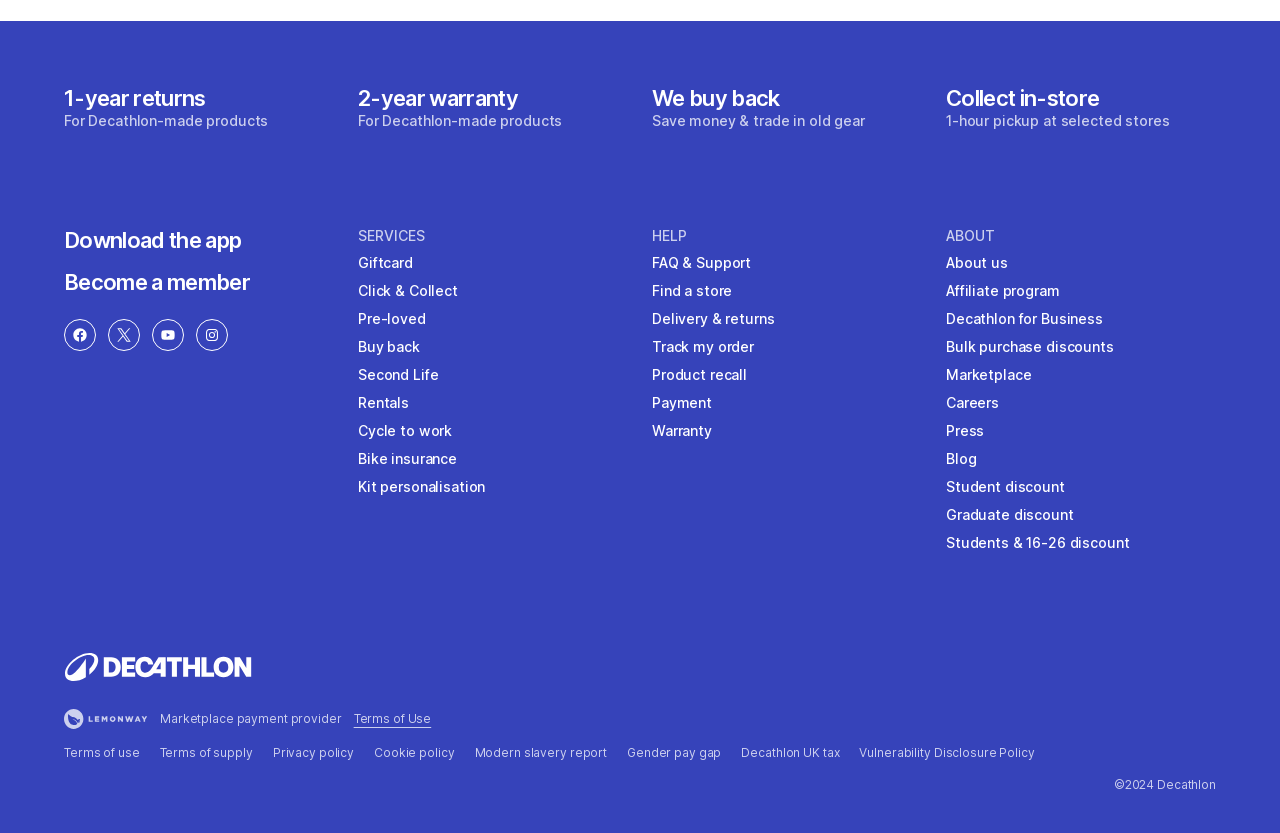Identify the bounding box coordinates of the clickable section necessary to follow the following instruction: "Find a store". The coordinates should be presented as four float numbers from 0 to 1, i.e., [left, top, right, bottom].

[0.509, 0.337, 0.572, 0.366]